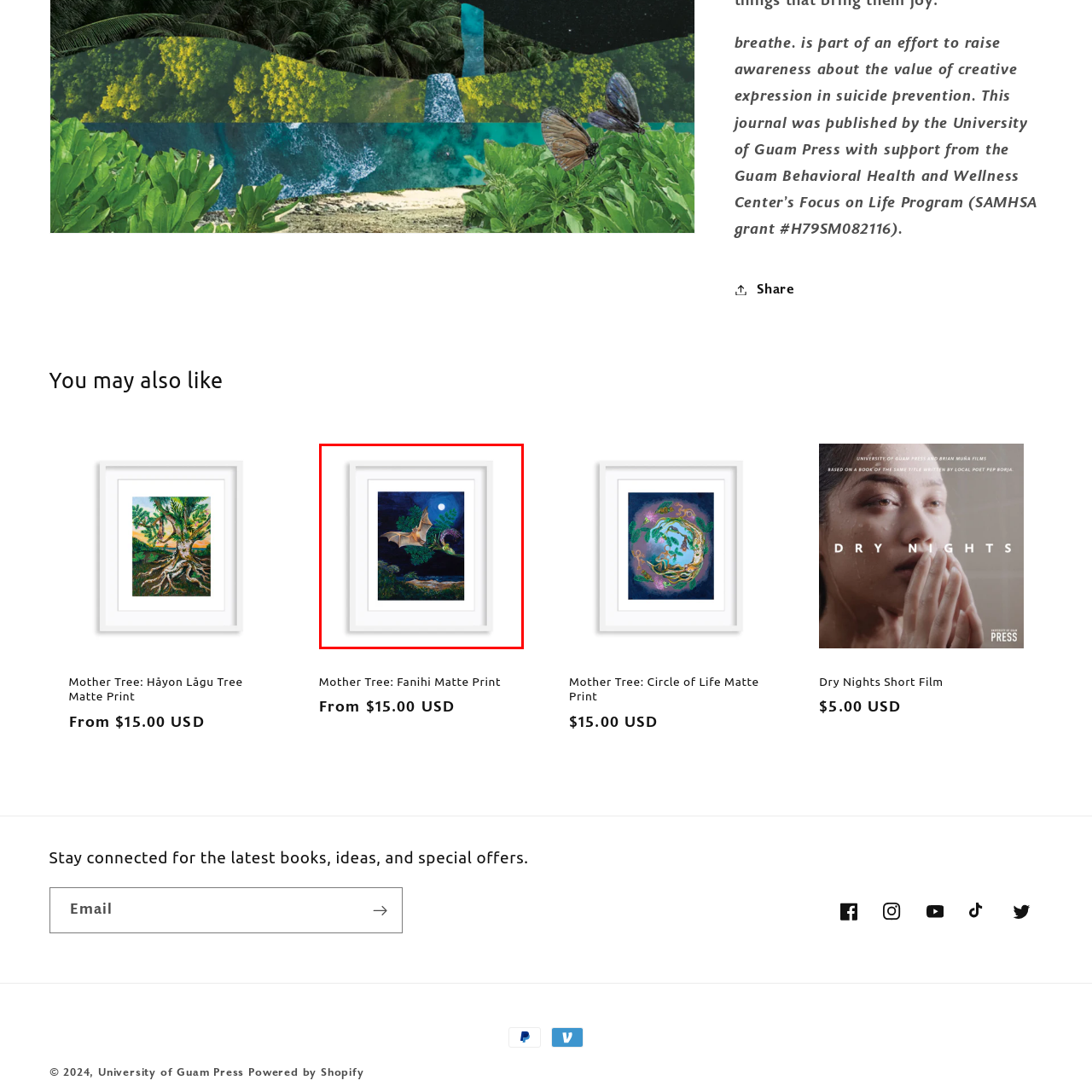What is flying in the foreground?
Carefully scrutinize the image inside the red bounding box and generate a comprehensive answer, drawing from the visual content.

The caption describes the scene in the foreground, stating that 'a graceful bat is seen in flight', which indicates that the flying creature in the foreground is a bat.